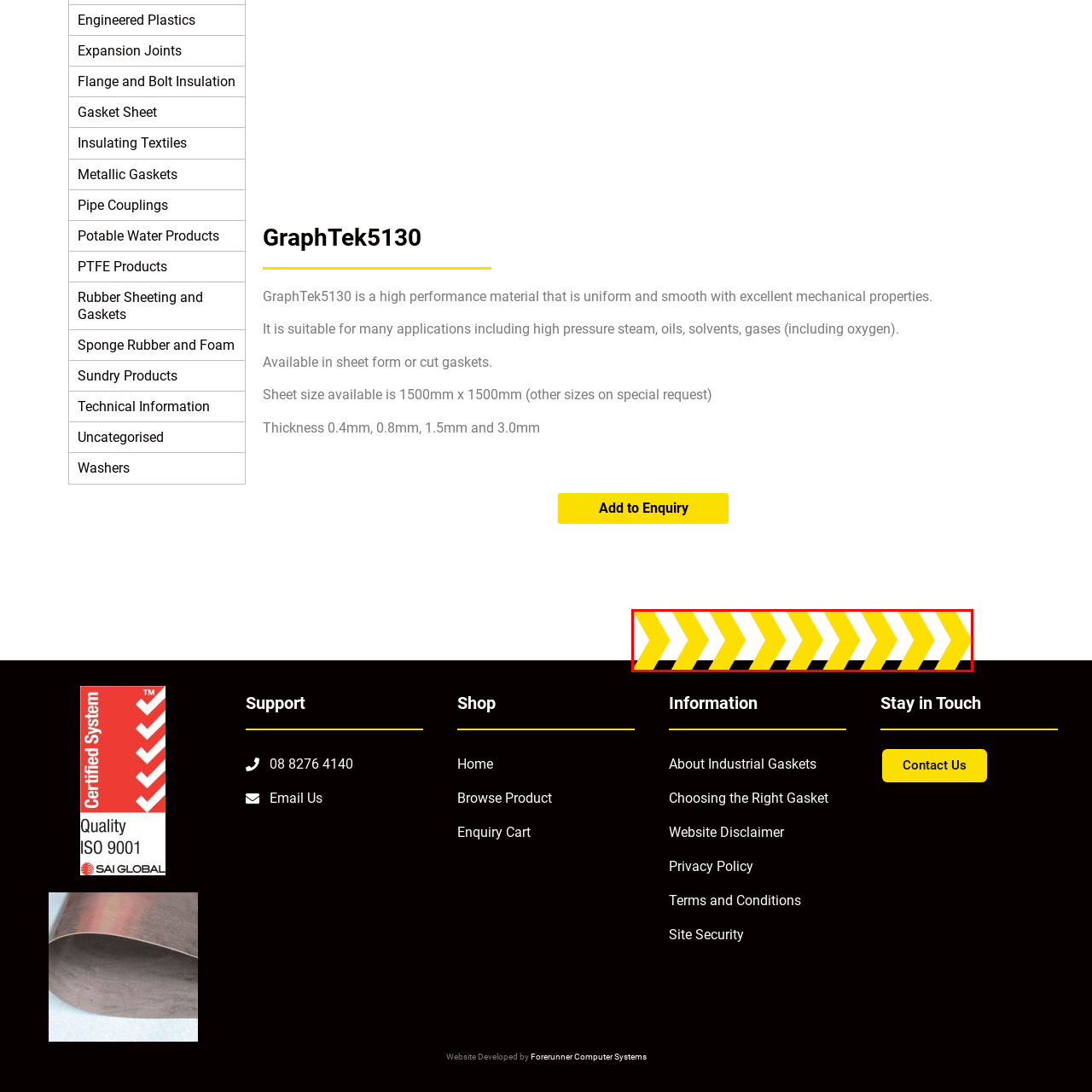What direction do the arrows point?
Study the image within the red bounding box and deliver a detailed answer.

The caption describes the arrows as being arranged in a repetitive pattern, pointing to the right, conveying a sense of direction and movement.